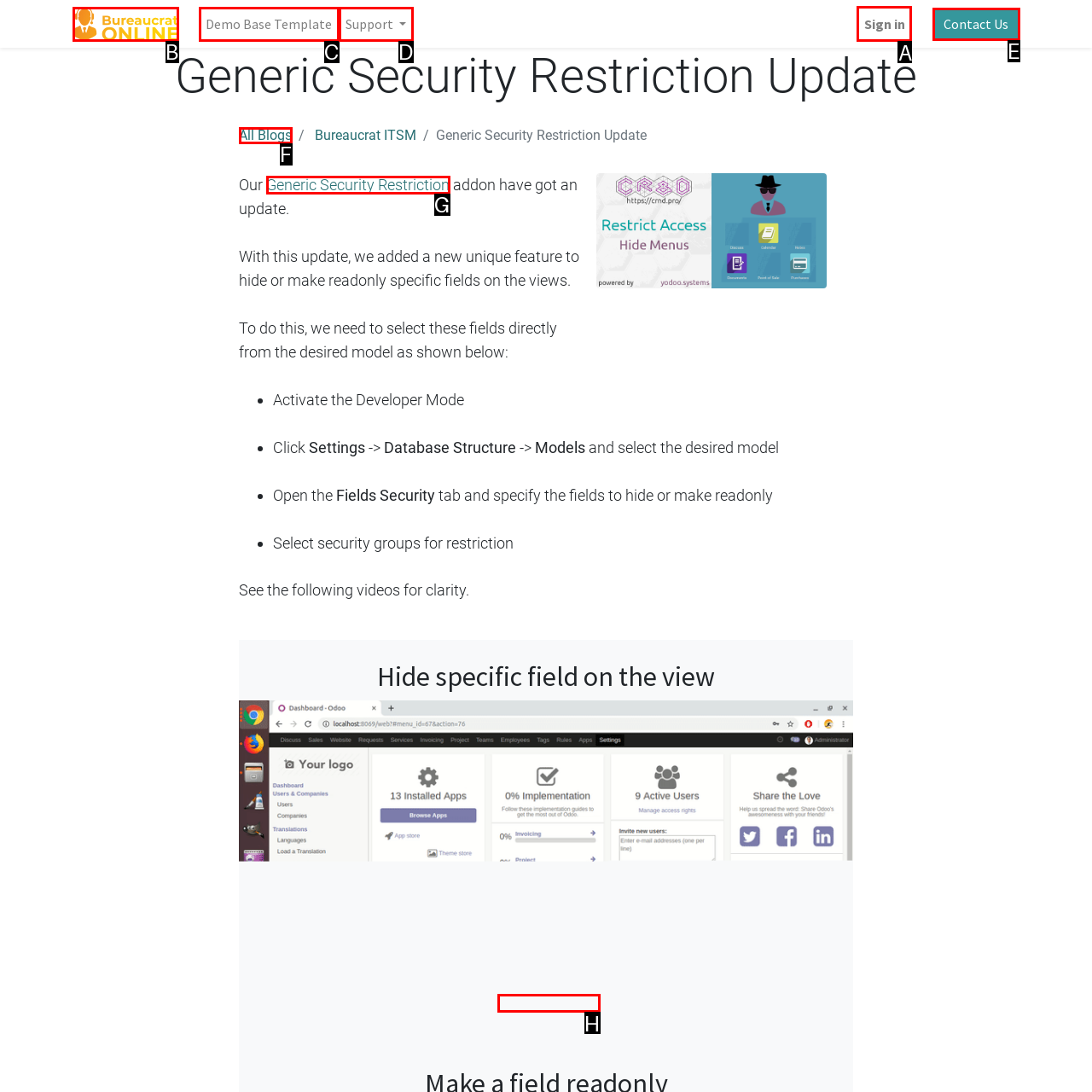Determine which option should be clicked to carry out this task: Sign in to the system
State the letter of the correct choice from the provided options.

A